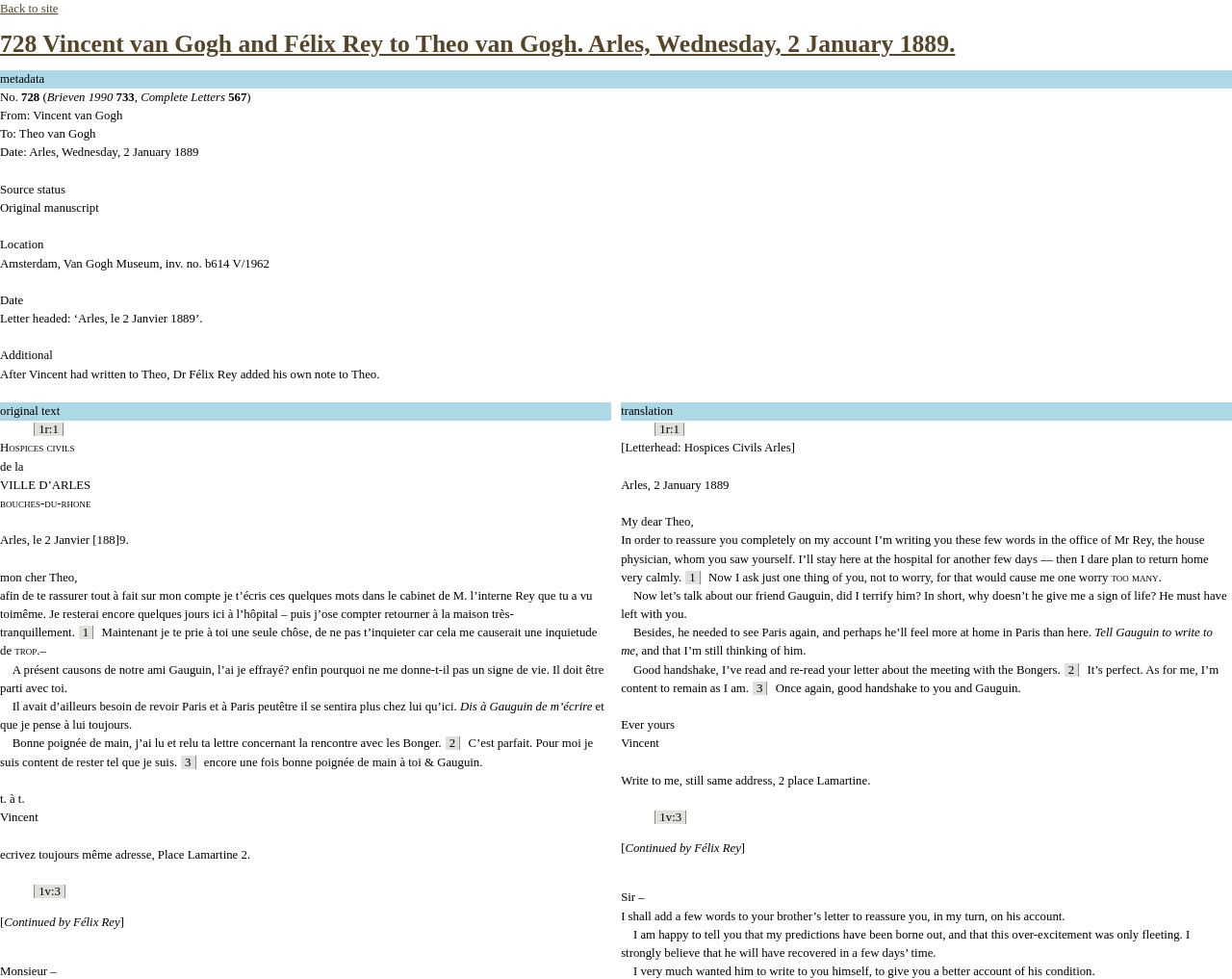What is the date of the letter?
Based on the image, answer the question with as much detail as possible.

The date of the letter can be found in the heading '728 Vincent van Gogh and Félix Rey to Theo van Gogh. Arles, Wednesday, 2 January 1889.' and also in the body of the letter 'Arles, le 2 Janvier [188]9.'